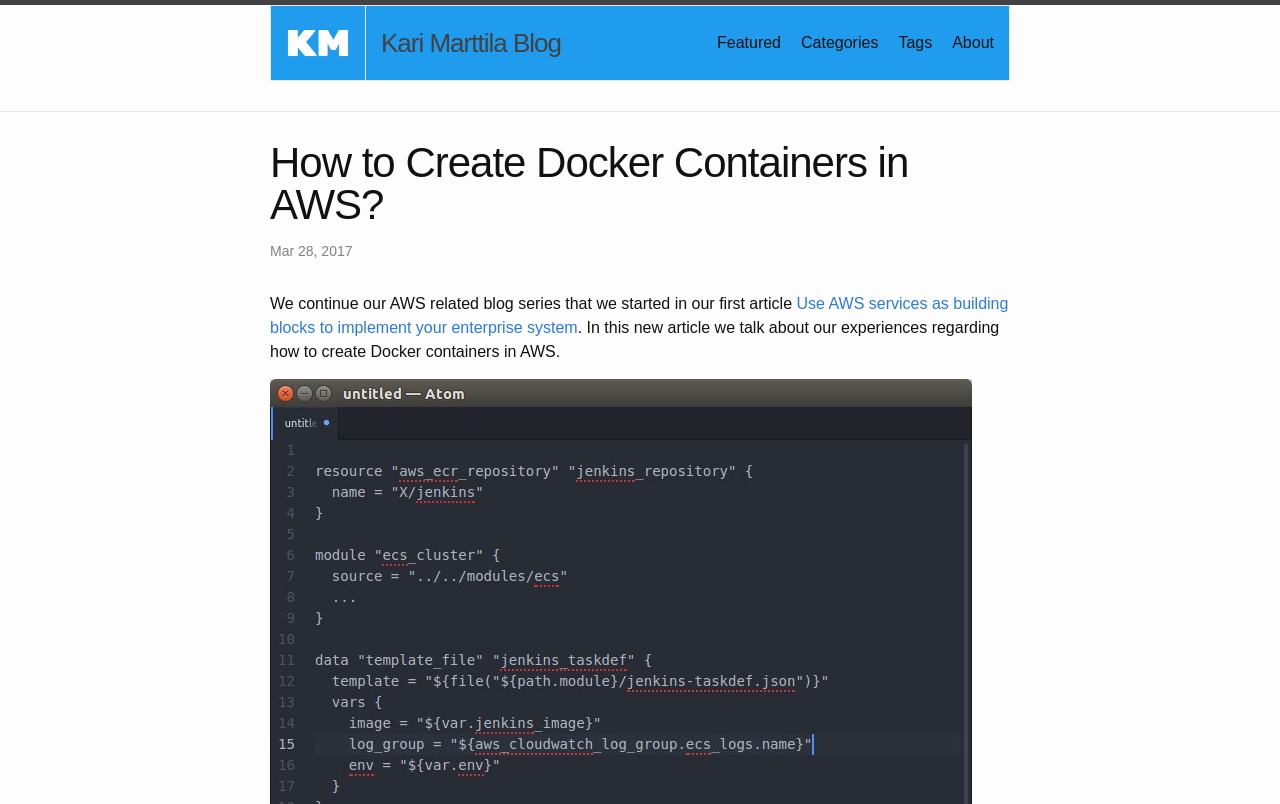What is the blog post about?
Examine the image and provide an in-depth answer to the question.

Based on the webpage content, the blog post is about sharing experiences on how to create Docker containers in AWS, as mentioned in the sentence 'In this new article we talk about our experiences regarding how to create Docker containers in AWS.'